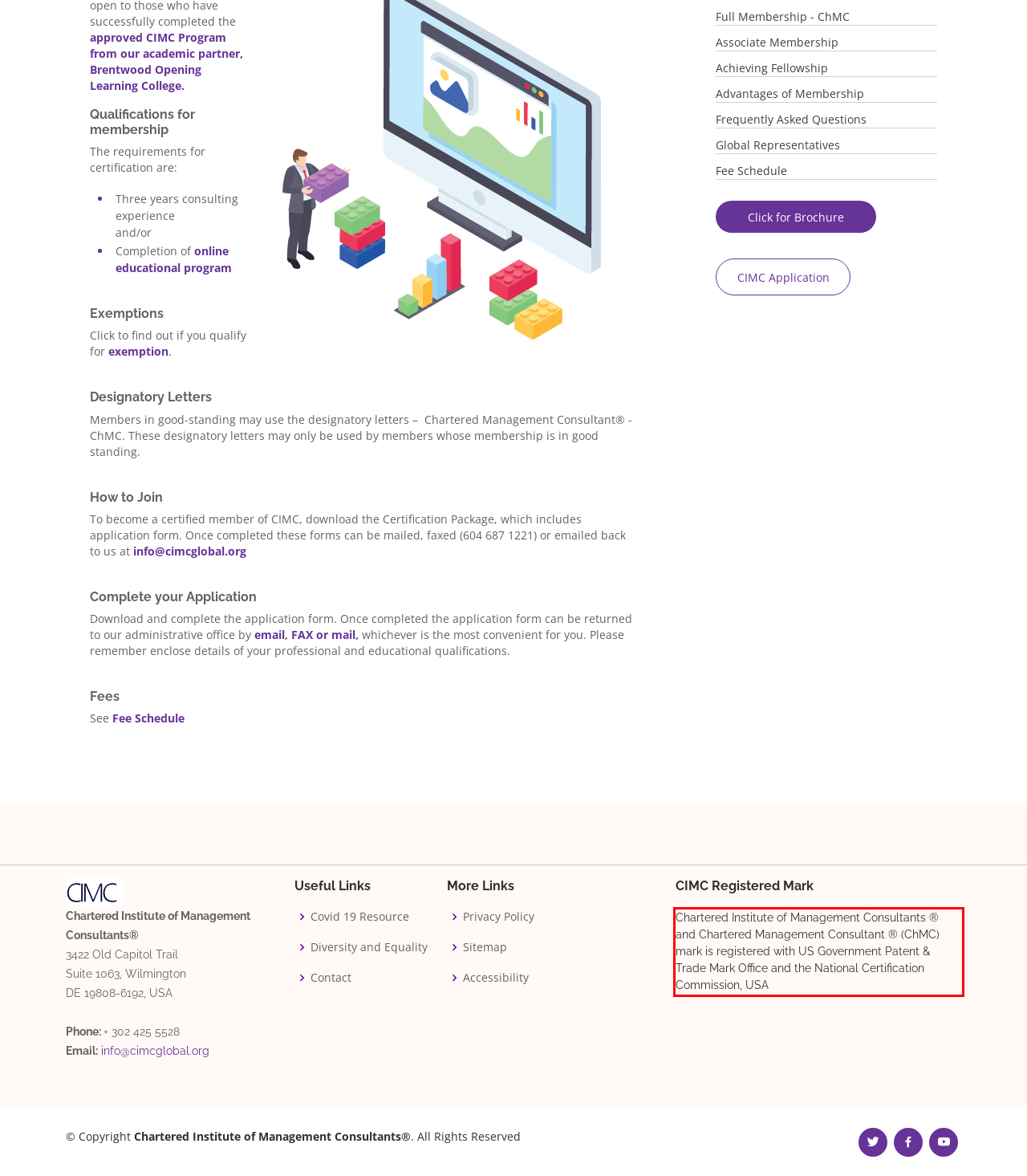Analyze the red bounding box in the provided webpage screenshot and generate the text content contained within.

Chartered Institute of Management Consultants ® and Chartered Management Consultant ® (ChMC) mark is registered with US Government Patent & Trade Mark Office and the National Certification Commission, USA